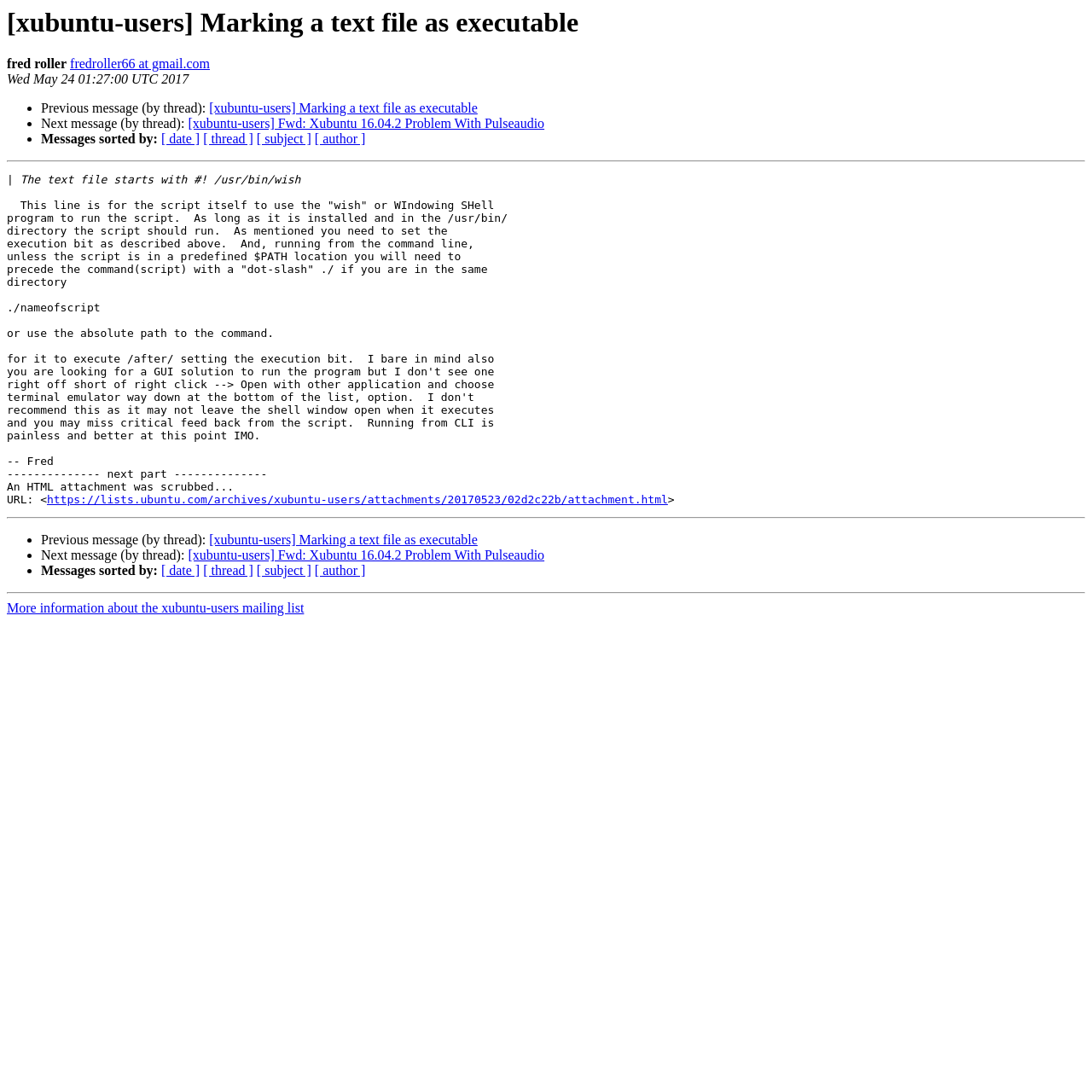Extract the bounding box coordinates of the UI element described: "[ date ]". Provide the coordinates in the format [left, top, right, bottom] with values ranging from 0 to 1.

[0.148, 0.121, 0.183, 0.134]